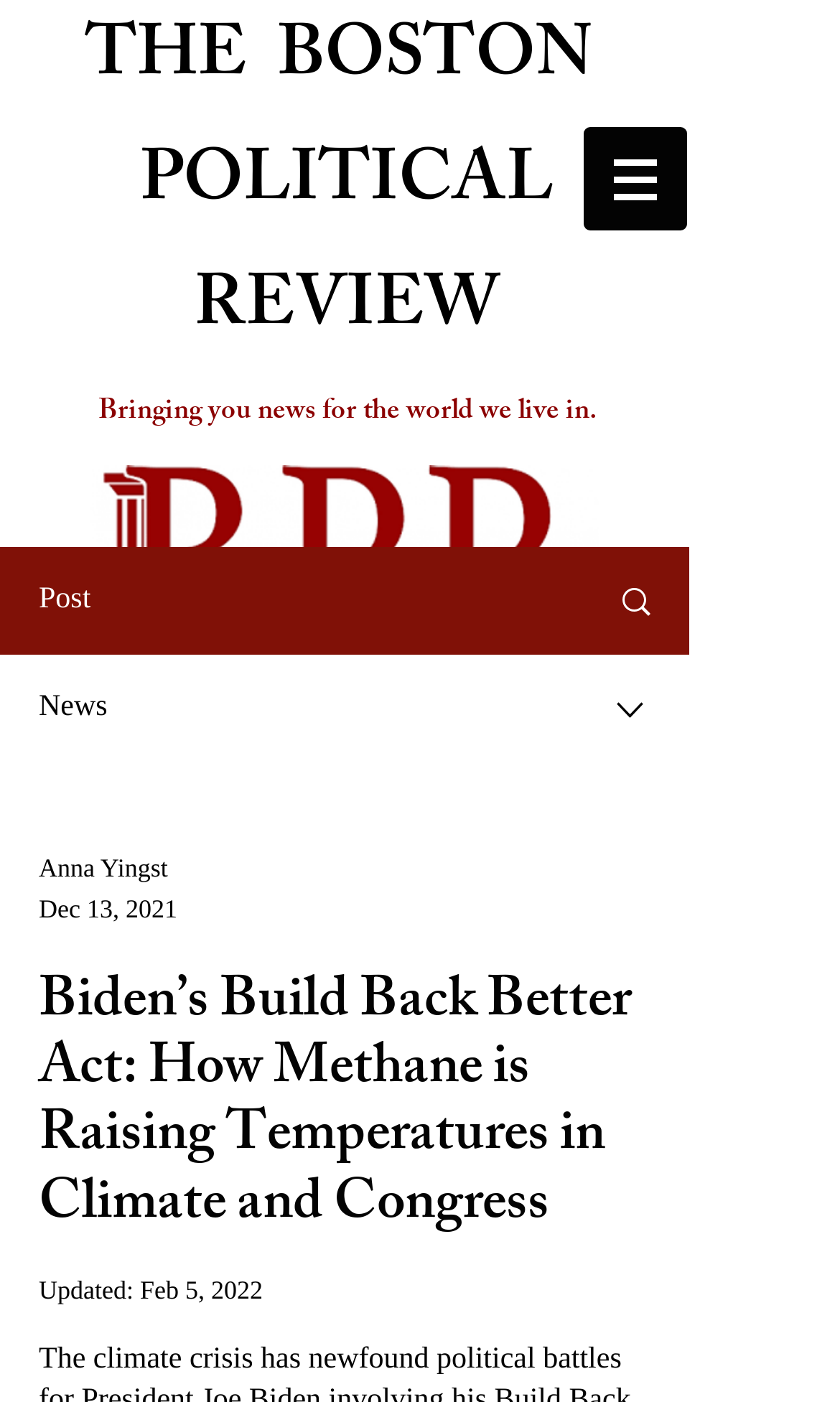What is the topic of the featured article?
Please elaborate on the answer to the question with detailed information.

I found the answer by examining the heading element with the text 'Biden’s Build Back Better Act: How Methane is Raising Temperatures in Climate and Congress' which is likely to be the topic of the featured article.